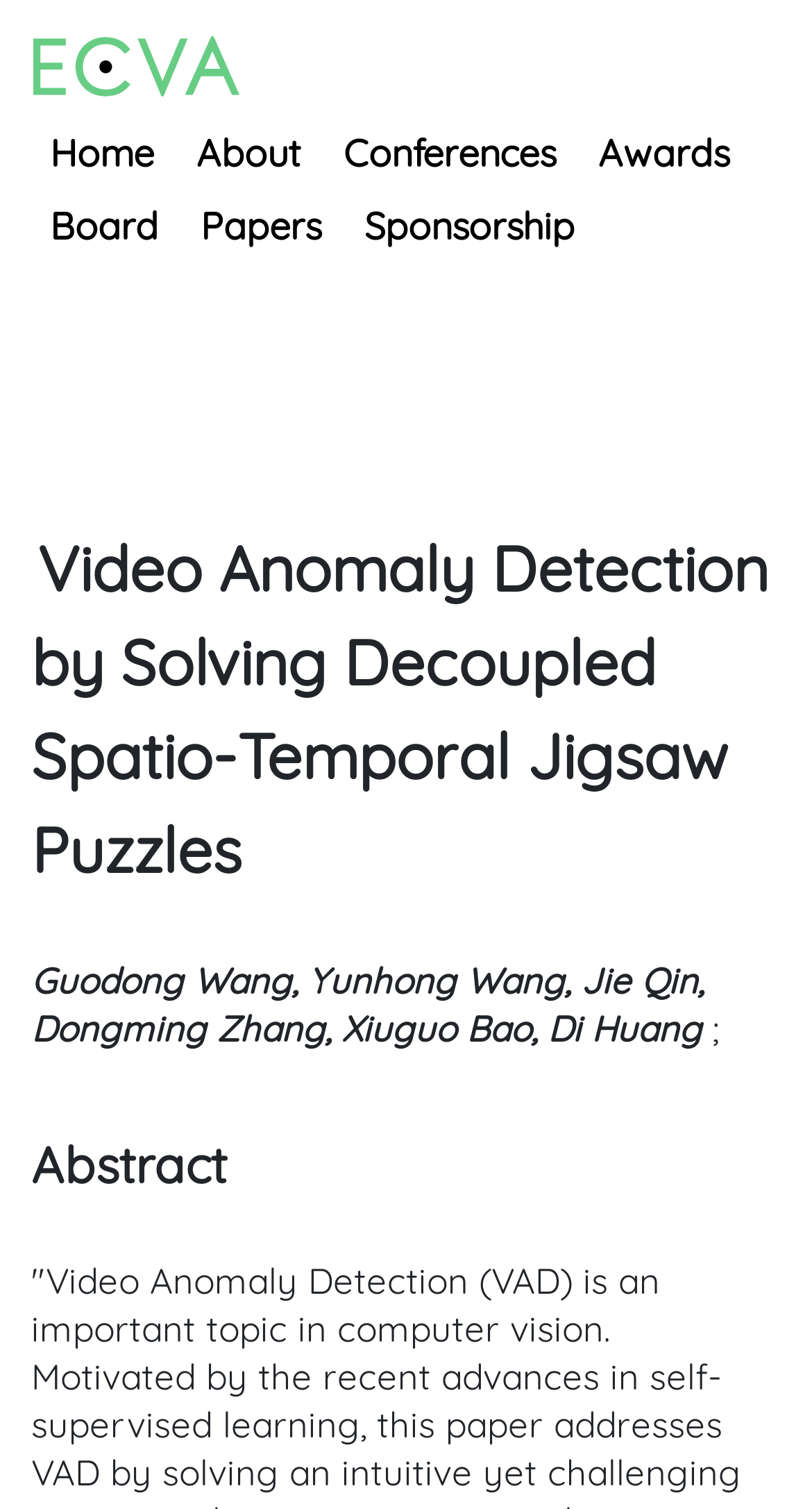Please find the bounding box coordinates (top-left x, top-left y, bottom-right x, bottom-right y) in the screenshot for the UI element described as follows: About

[0.222, 0.077, 0.391, 0.126]